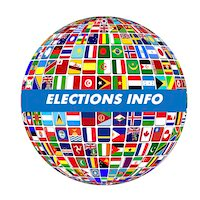Provide a thorough description of the image, including all visible elements.

The image features a vibrant, globe-shaped design prominently displaying a multitude of international flags, symbolizing global diversity and unity. Overlaid across the center is the text "ELECTIONS INFO," highlighted in a bold blue banner, suggesting a focus on electoral information and awareness. This graphic likely represents a resource or platform dedicated to providing essential details about elections worldwide, promoting informed participation in democratic processes. The colorful flags emphasize the importance of understanding elections in various cultural contexts, reflecting a commitment to global engagement and awareness in political matters.